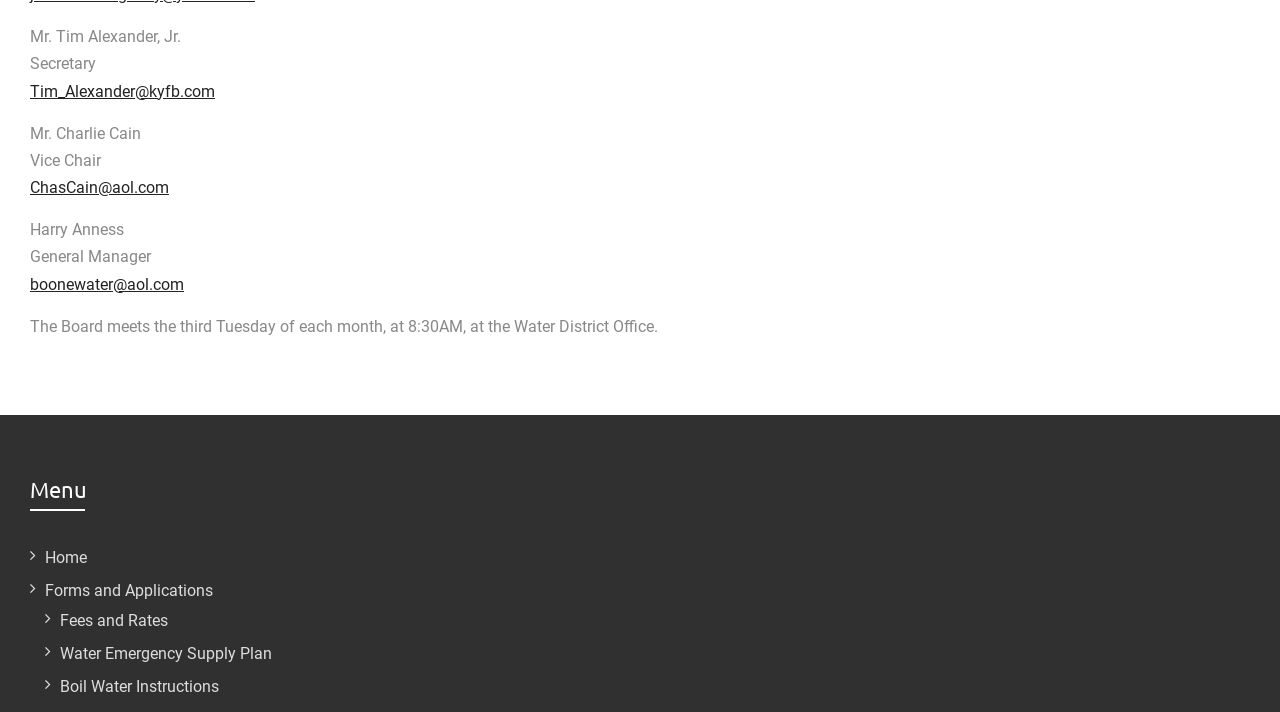Please respond to the question with a concise word or phrase:
How many links are there in the menu?

5